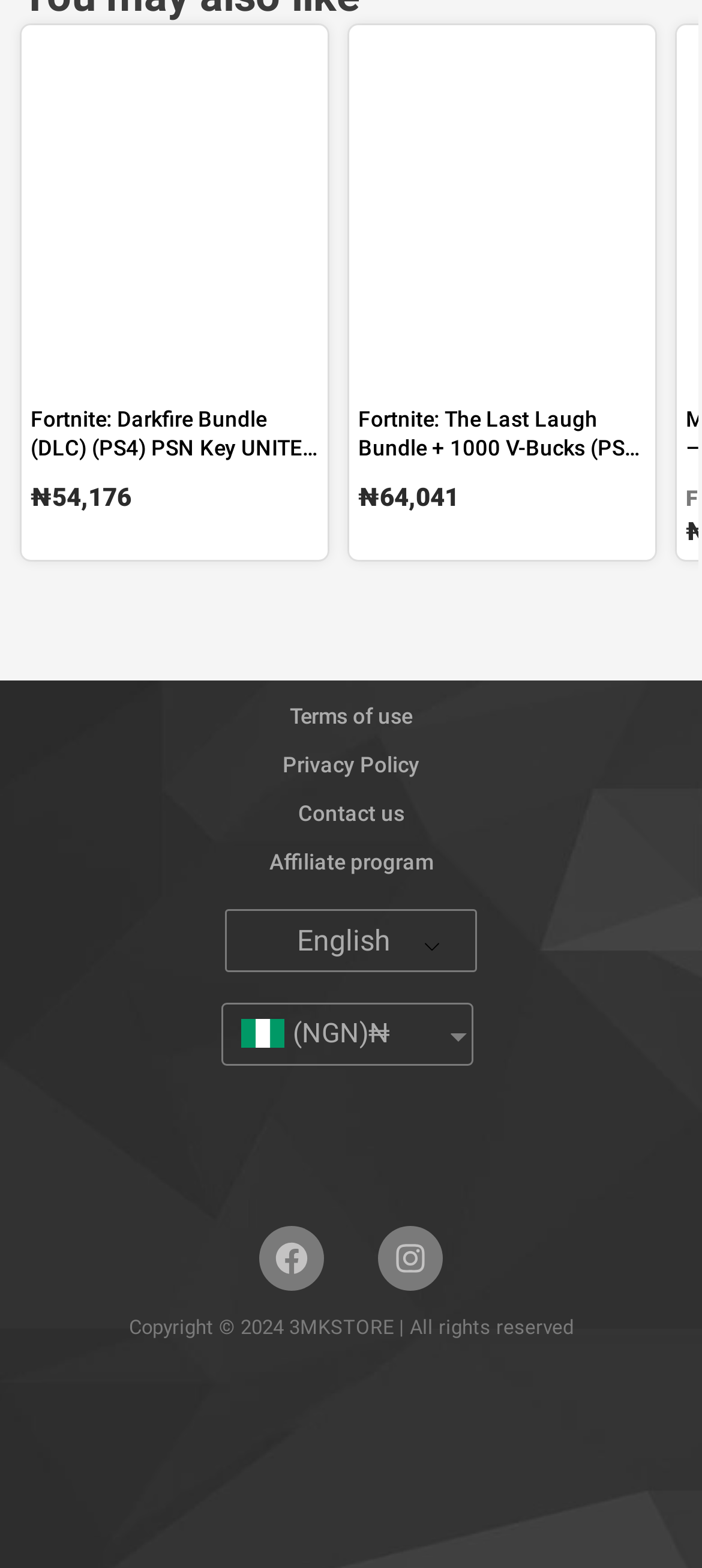Determine the bounding box coordinates of the clickable region to execute the instruction: "Contact us". The coordinates should be four float numbers between 0 and 1, denoted as [left, top, right, bottom].

[0.424, 0.511, 0.576, 0.527]